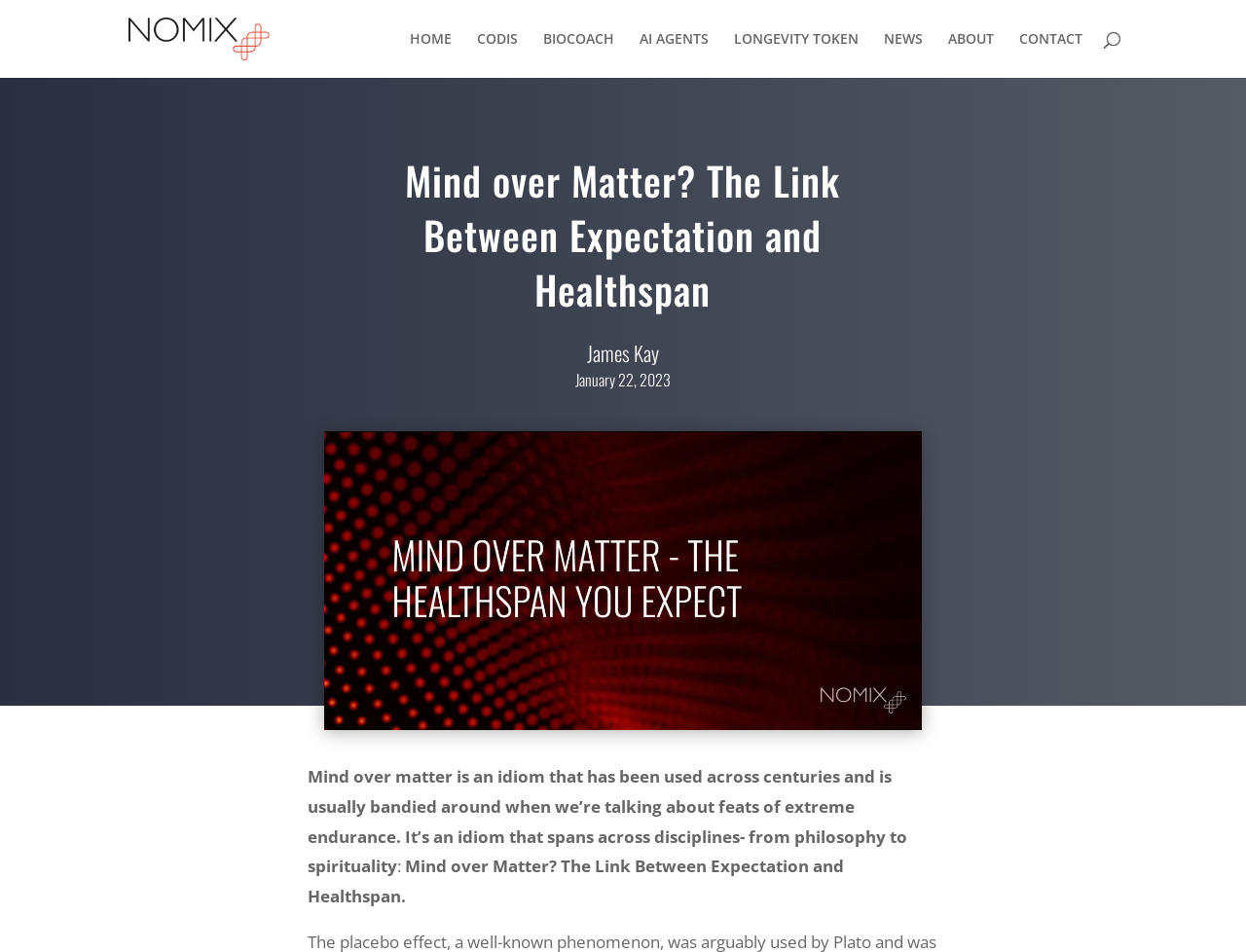How many navigation links are there on the top of the webpage?
Answer the question with as much detail as possible.

I counted the number of link elements on the top of the webpage by examining their bounding box coordinates. The links are 'HOME', 'CODIS', 'BIOCOACH', 'AI AGENTS', 'LONGEVITY TOKEN', 'NEWS', and 'ABOUT'. These links are located at the top of the webpage, and their y1 coordinates are similar, indicating that they are on the same horizontal level.